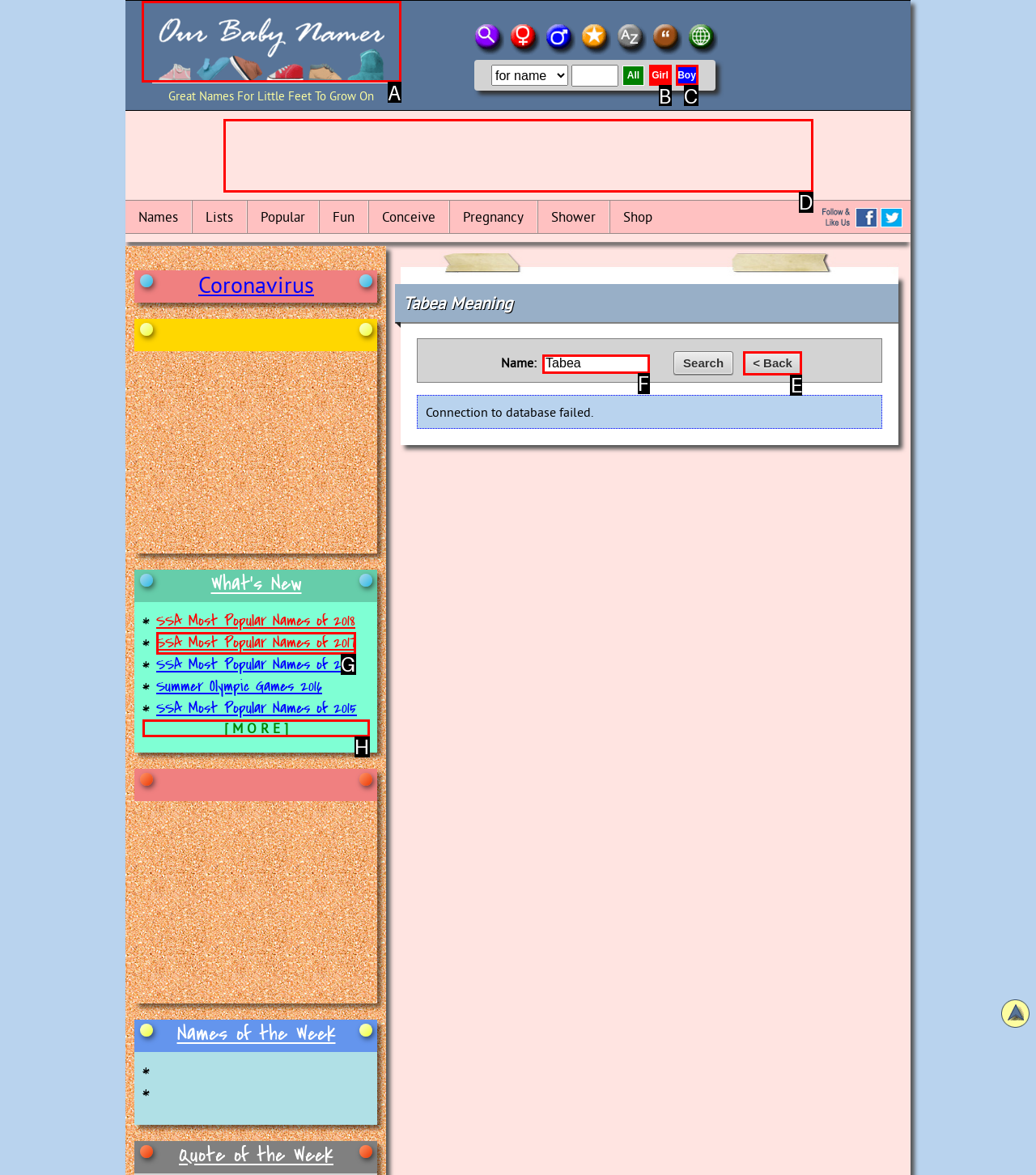From the given options, choose the one to complete the task: Read more about Libyan Patriarchal Customs Deny Women Their Rights to Inheritance
Indicate the letter of the correct option.

None